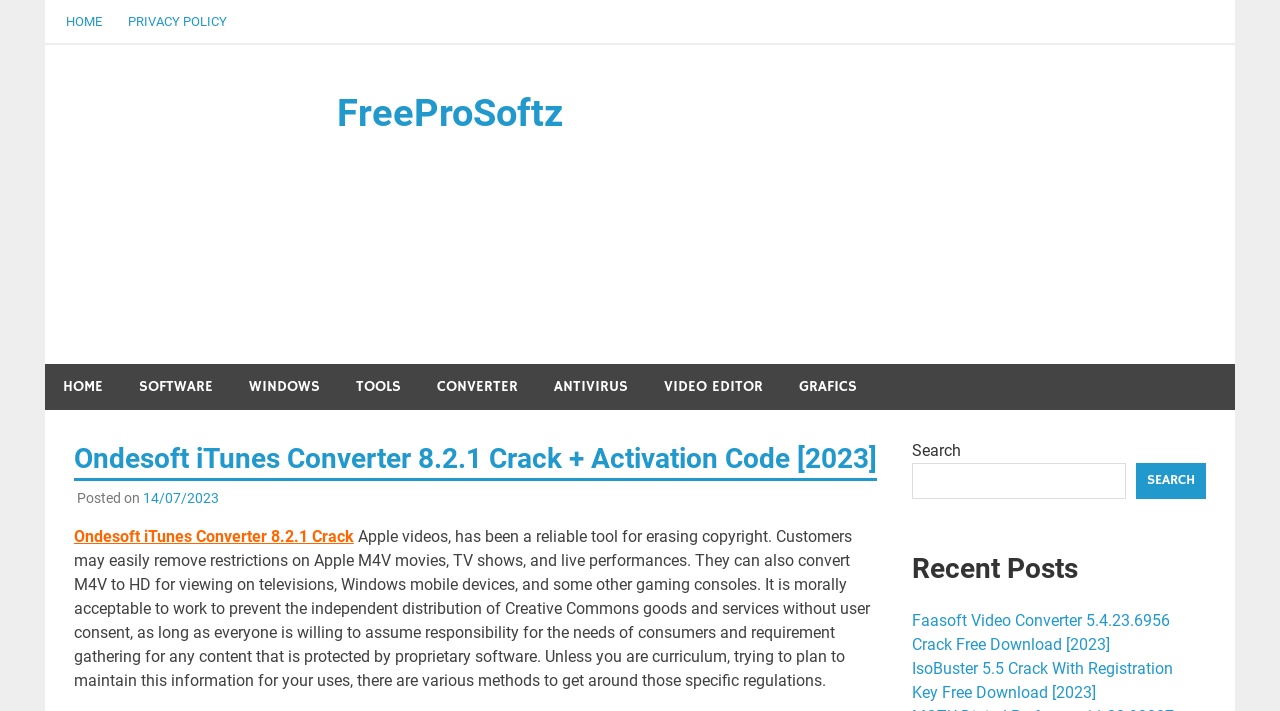Give a succinct answer to this question in a single word or phrase: 
What is the date of the post?

14/07/2023